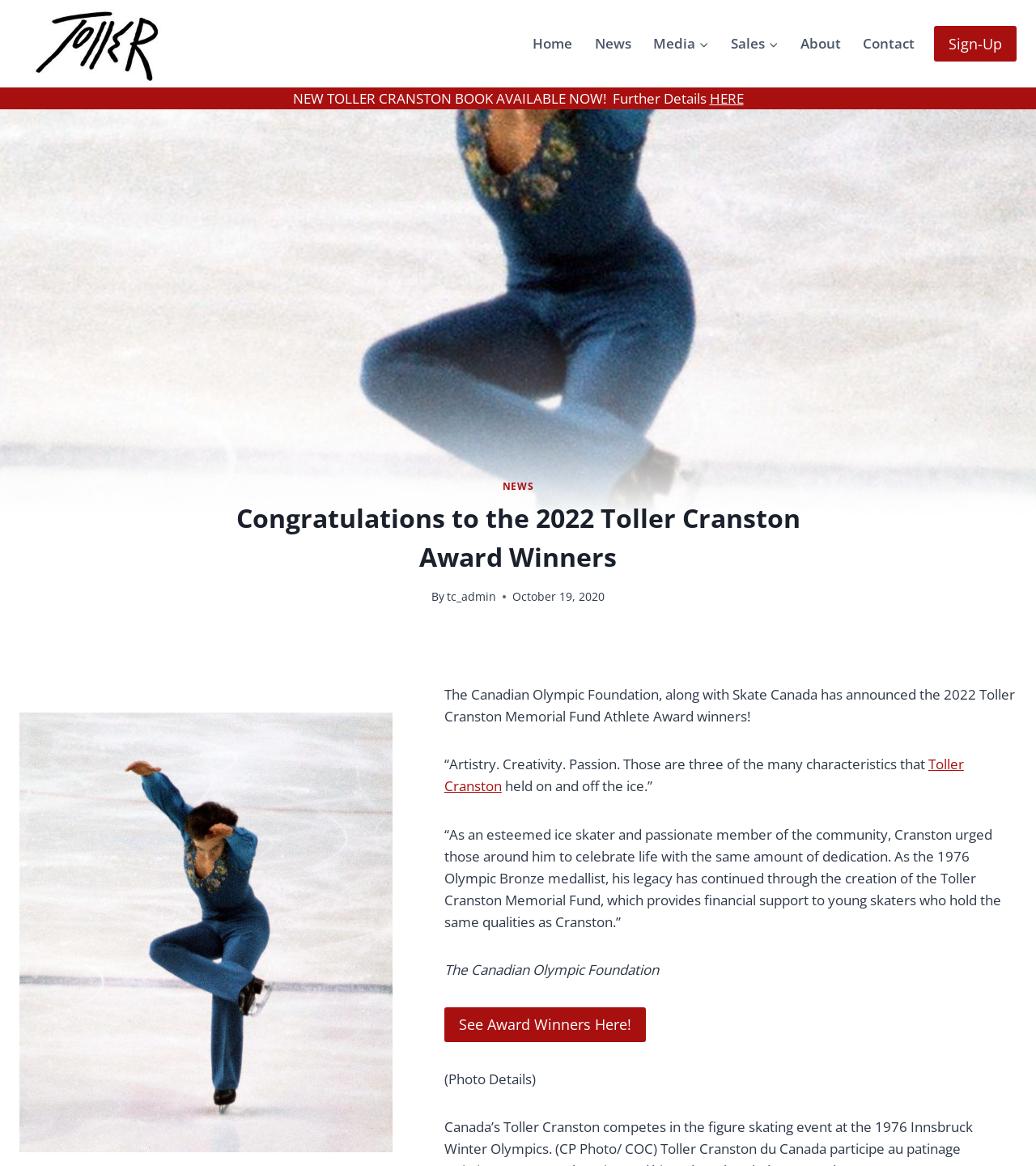Find and indicate the bounding box coordinates of the region you should select to follow the given instruction: "Sign up for the newsletter".

[0.902, 0.023, 0.981, 0.052]